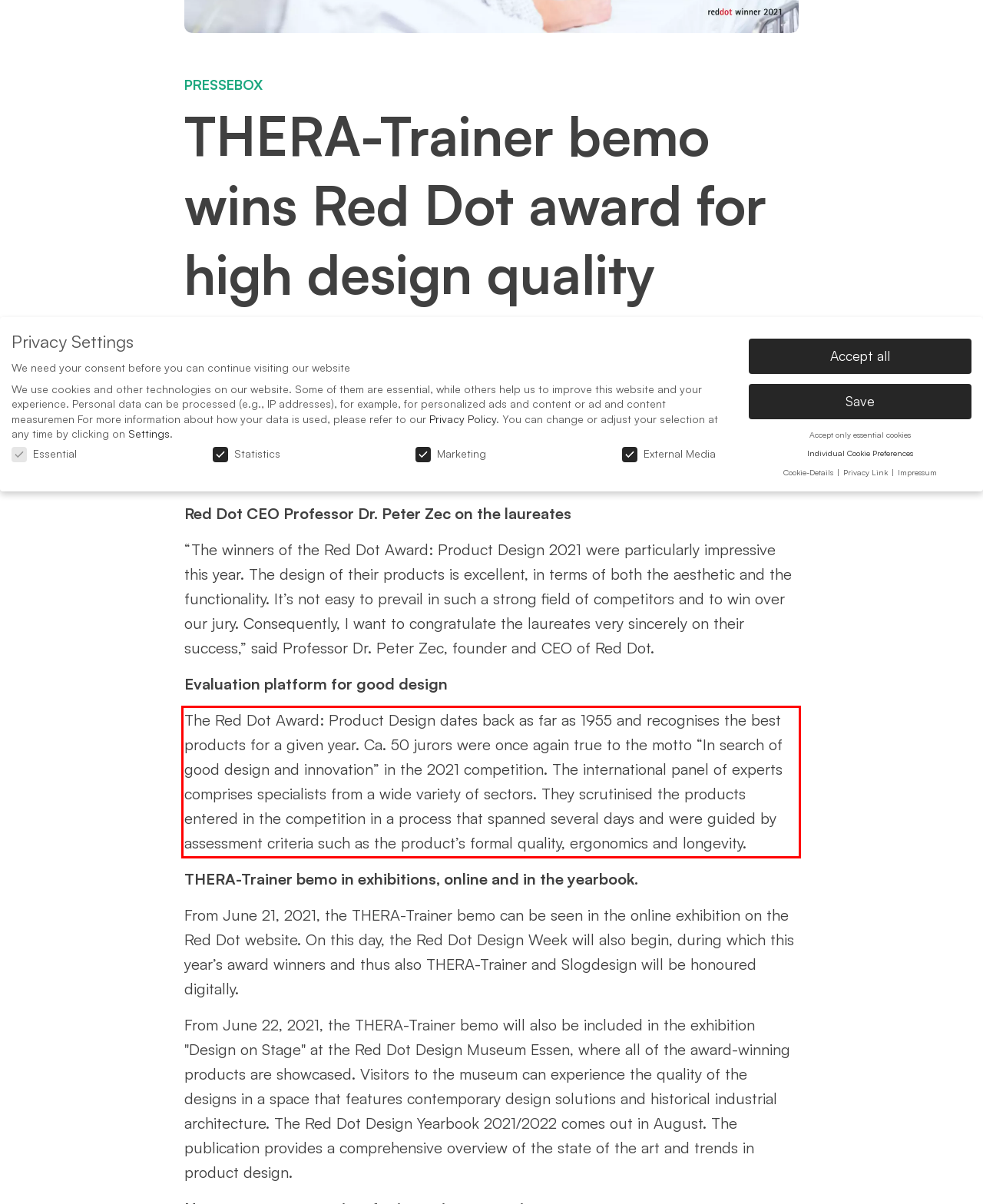Please analyze the provided webpage screenshot and perform OCR to extract the text content from the red rectangle bounding box.

The Red Dot Award: Product Design dates back as far as 1955 and recognises the best products for a given year. Ca. 50 jurors were once again true to the motto “In search of good design and innovation” in the 2021 competition. The international panel of experts comprises specialists from a wide variety of sectors. They scrutinised the products entered in the competition in a process that spanned several days and were guided by assessment criteria such as the product’s formal quality, ergonomics and longevity.